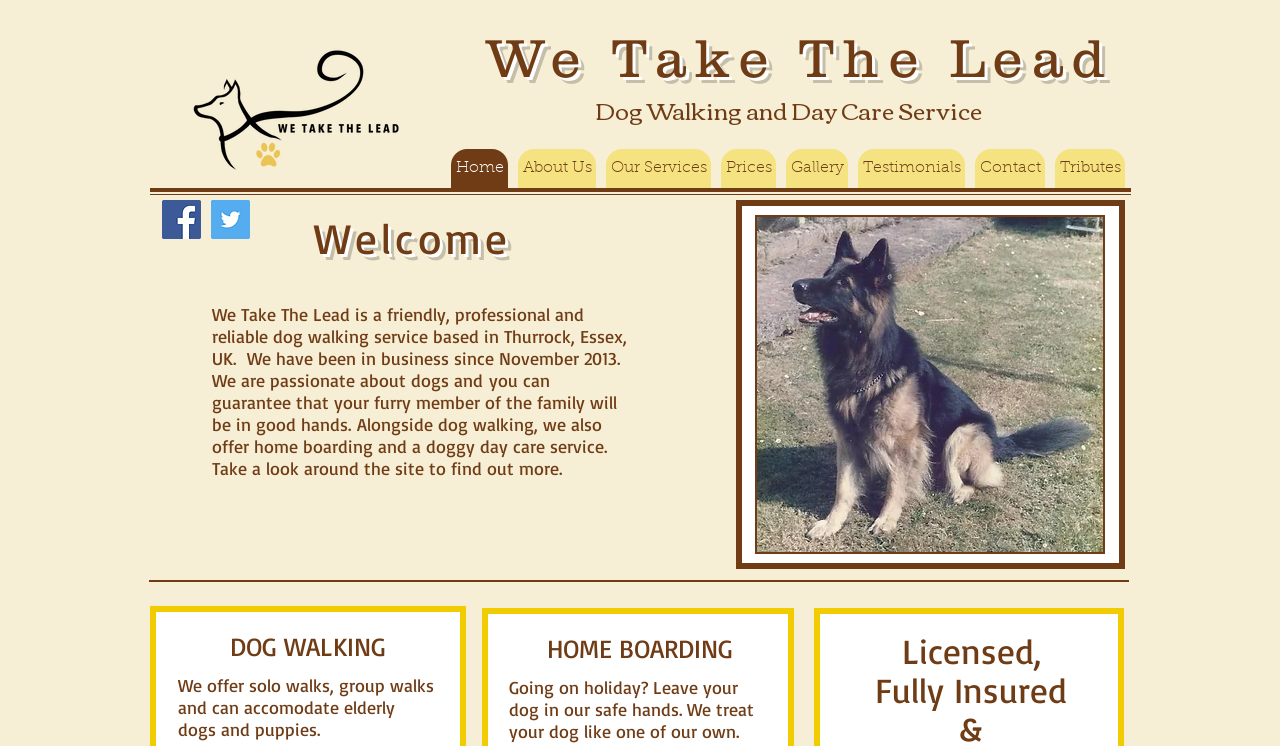What is the purpose of home boarding?
Please provide a detailed and comprehensive answer to the question.

The text 'Going on holiday? Leave your dog in our safe hands. We treat your dog like one of our own.' under the 'HOME BOARDING' heading suggests that home boarding is a service provided to take care of dogs while their owners are on holiday.